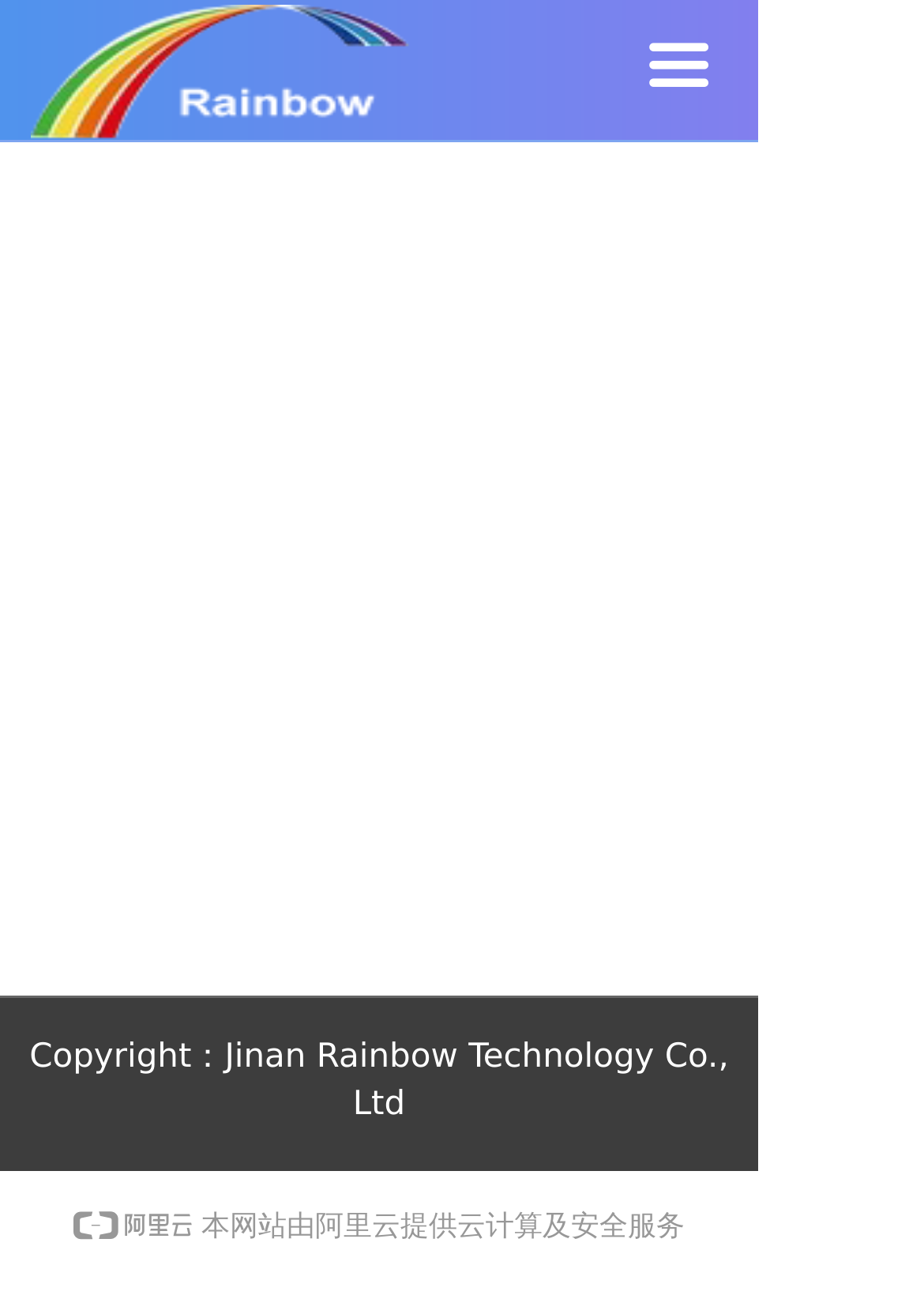Provide the bounding box coordinates of the HTML element described by the text: "本网站由阿里云提供云计算及安全服务".

[0.08, 0.93, 0.741, 0.956]